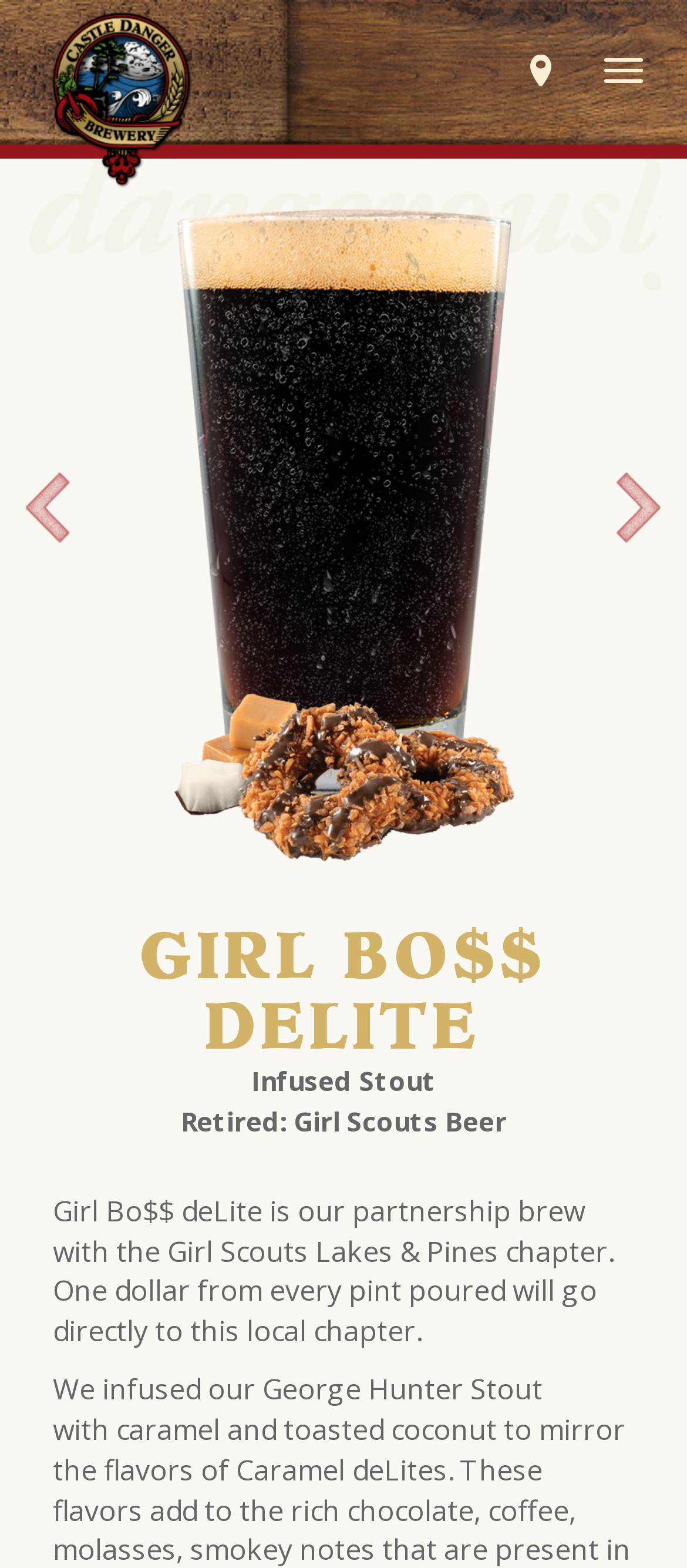Is Girl Bo$$ deLite still available?
Please answer using one word or phrase, based on the screenshot.

No